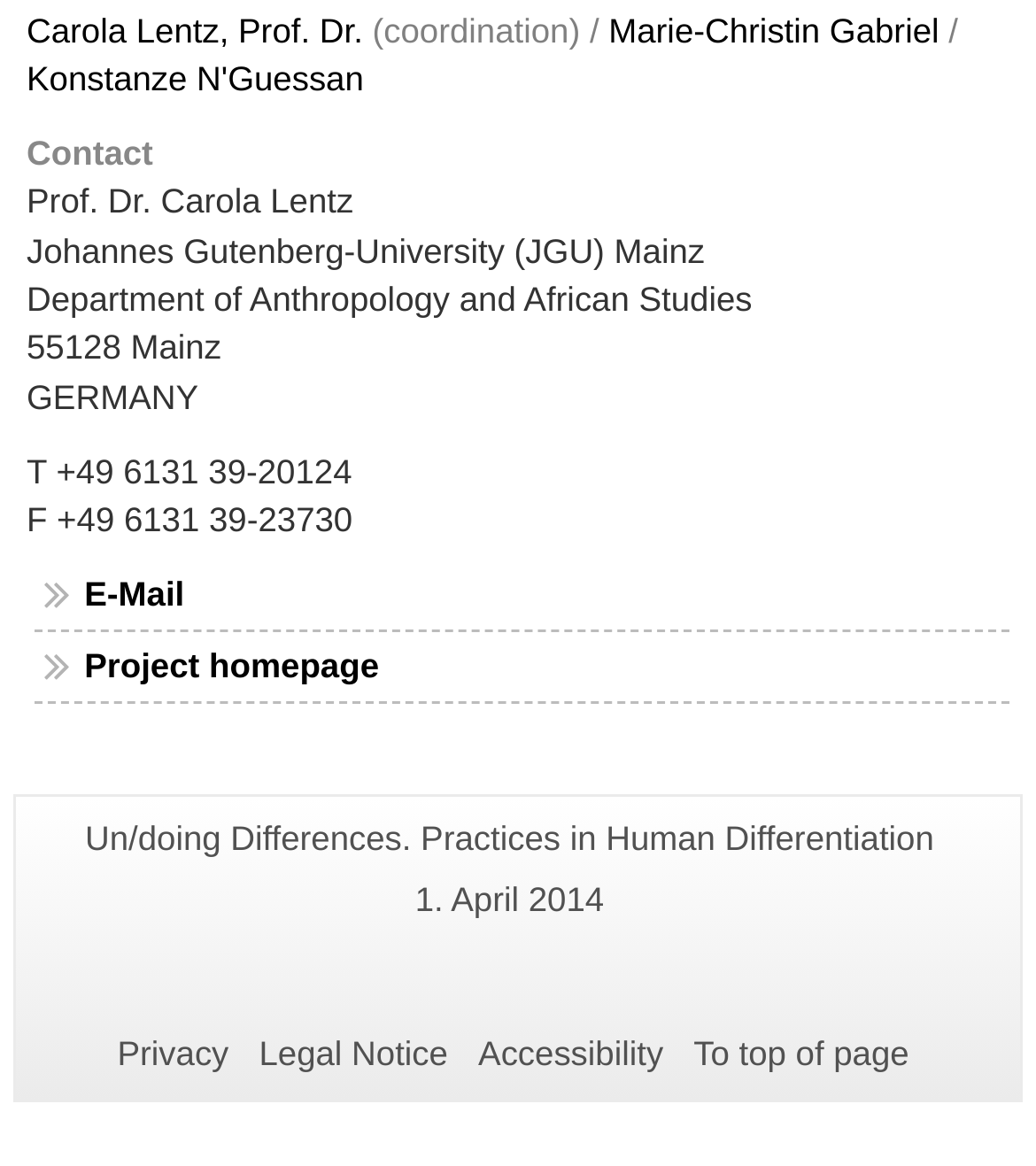Find the bounding box coordinates of the clickable area that will achieve the following instruction: "View Prof. Dr. Carola Lentz's homepage".

[0.026, 0.008, 0.35, 0.042]